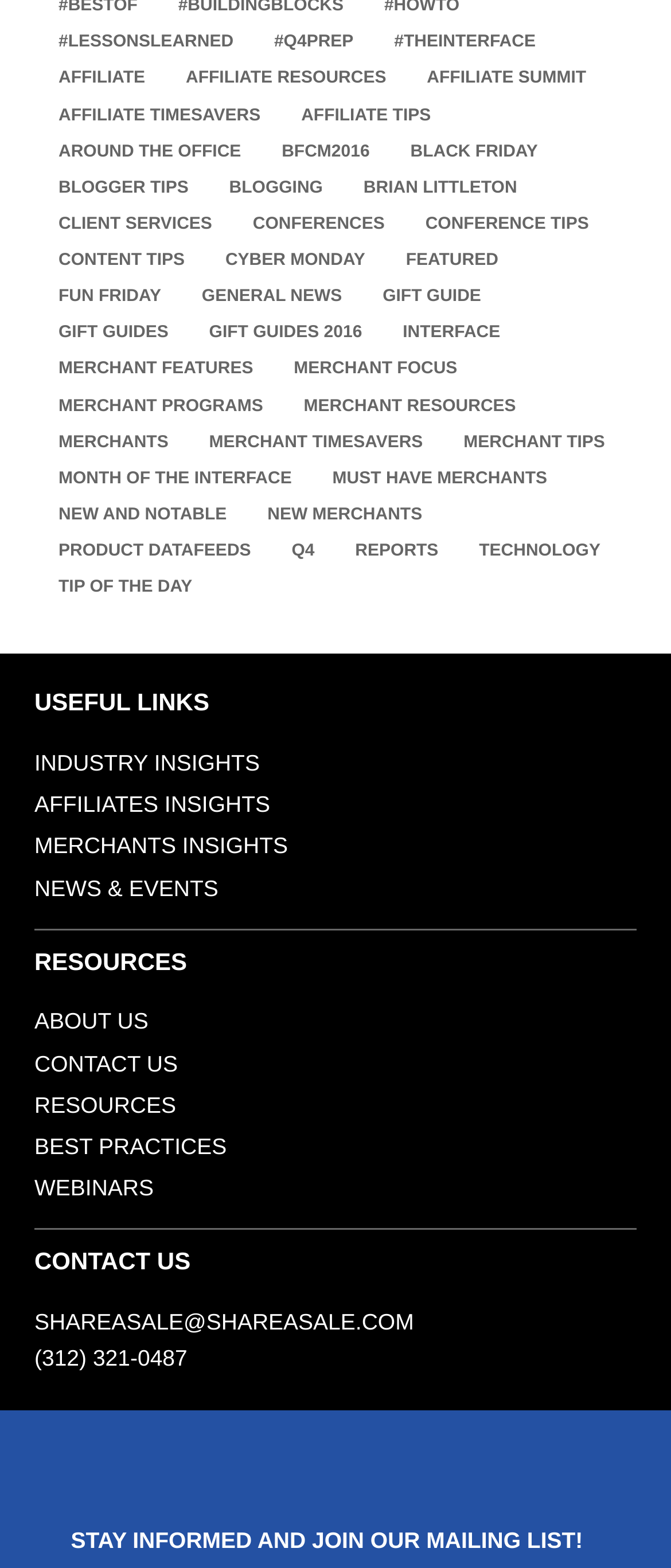Identify the bounding box coordinates for the UI element described as follows: technology. Use the format (top-left x, top-left y, bottom-right x, bottom-right y) and ensure all values are floating point numbers between 0 and 1.

[0.678, 0.343, 0.91, 0.36]